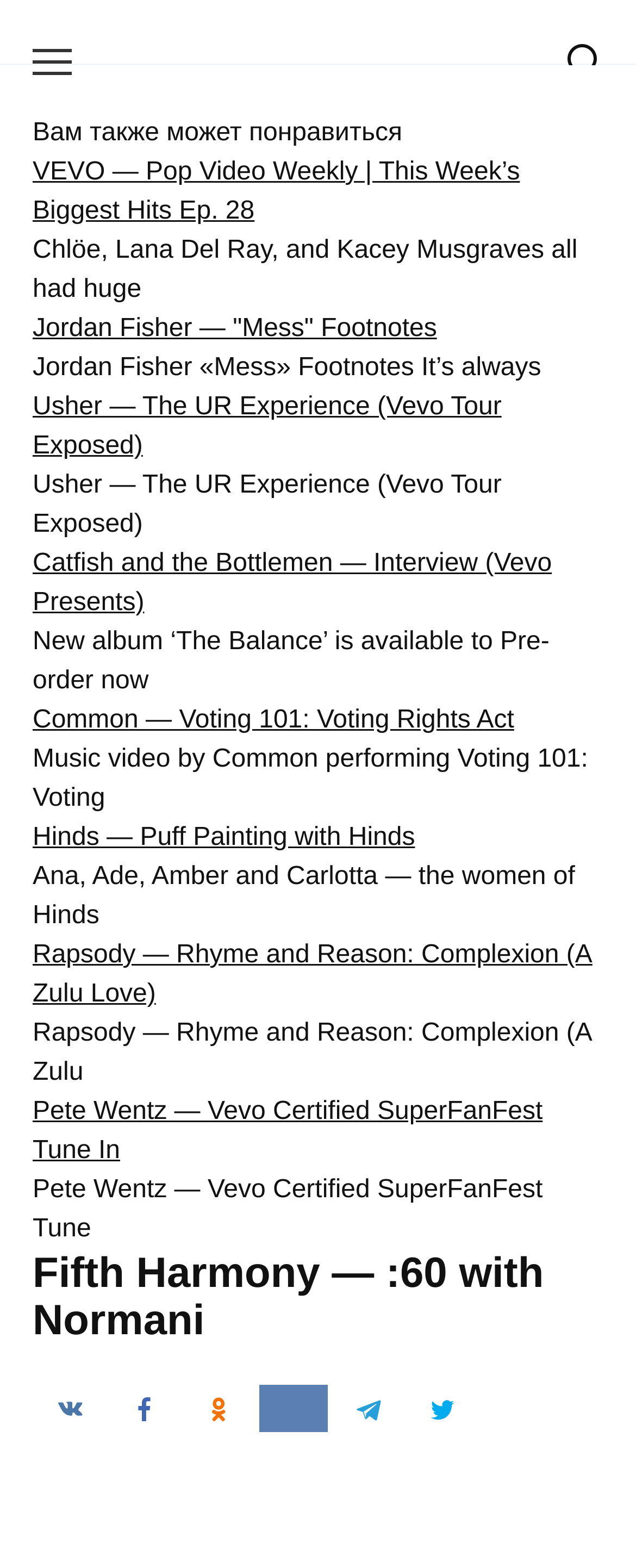What is the theme of the other videos recommended?
Examine the screenshot and reply with a single word or phrase.

Music